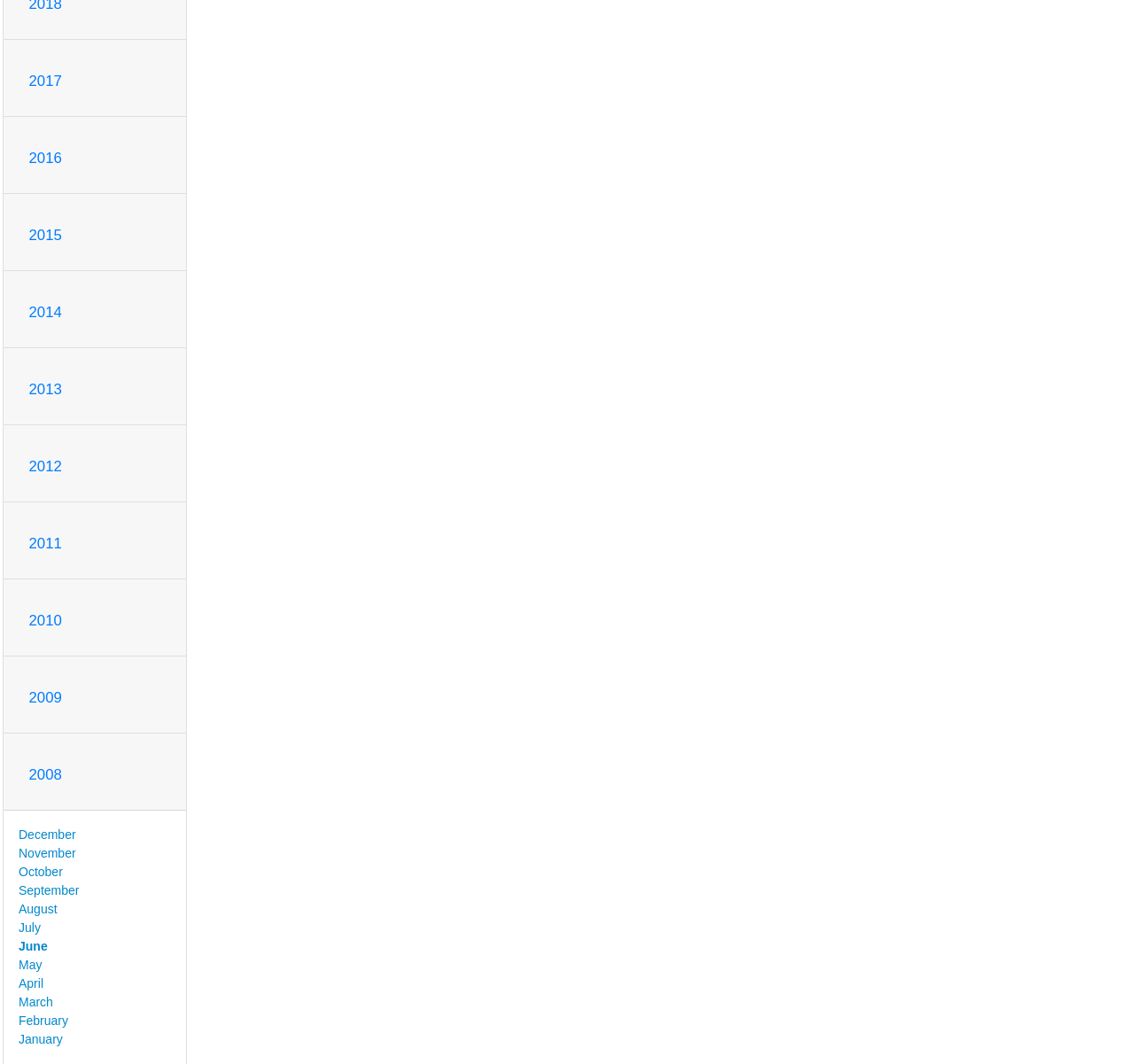Determine the bounding box coordinates of the UI element described below. Use the format (top-left x, top-left y, bottom-right x, bottom-right y) with floating point numbers between 0 and 1: Madeline Carson

None